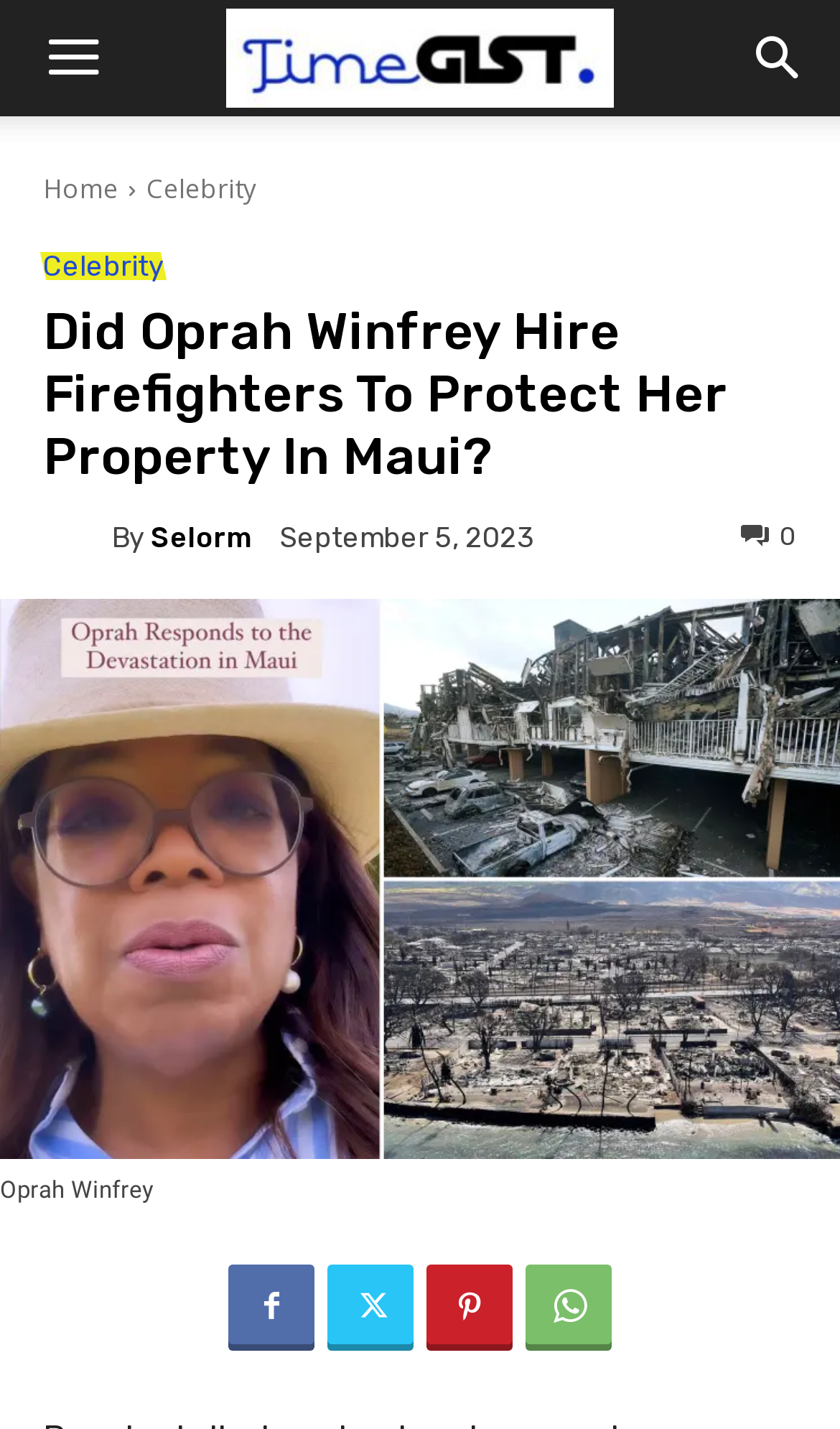Please extract the webpage's main title and generate its text content.

Did Oprah Winfrey Hire Firefighters To Protect Her Property In Maui?